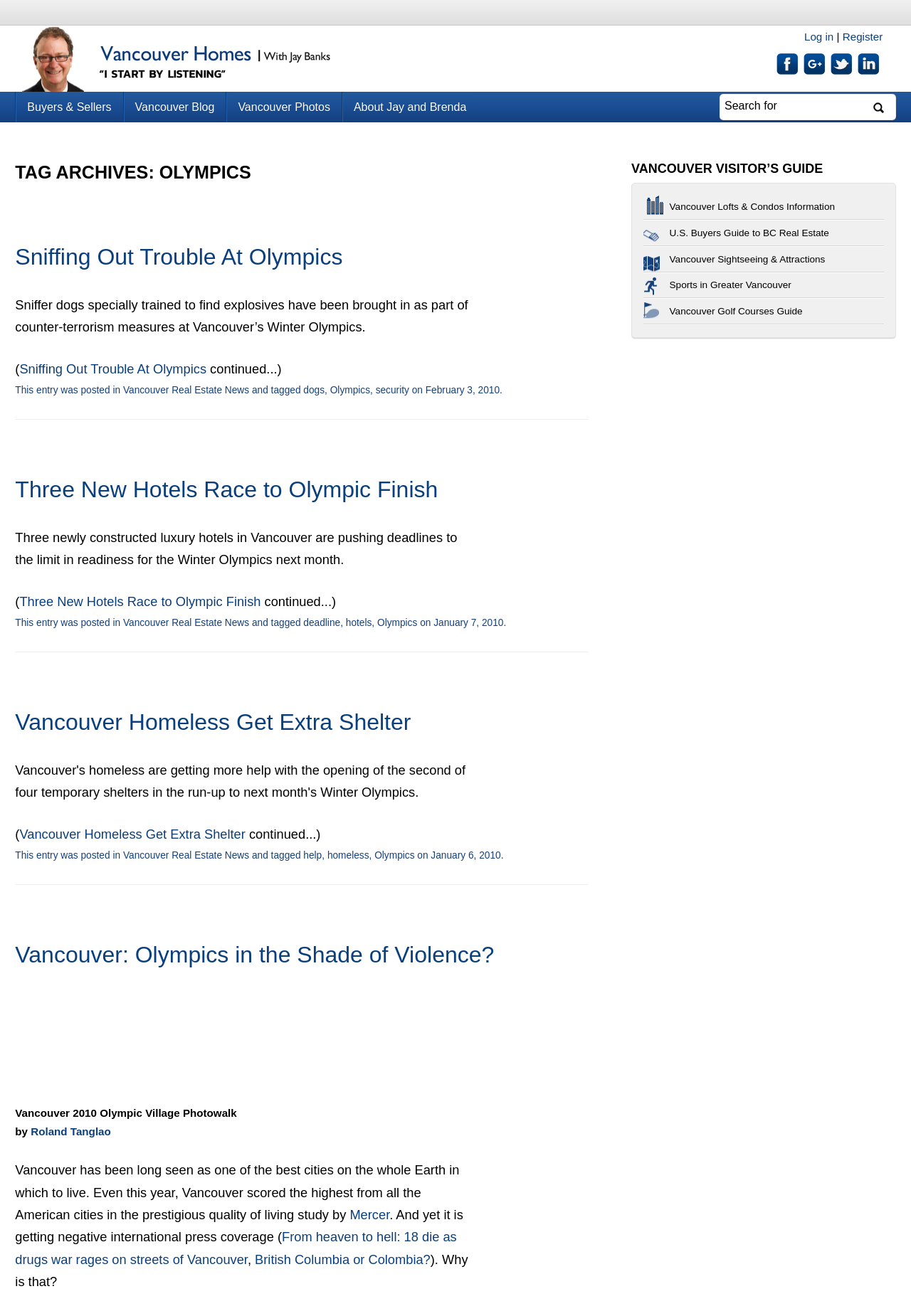Highlight the bounding box coordinates of the element that should be clicked to carry out the following instruction: "Search for something". The coordinates must be given as four float numbers ranging from 0 to 1, i.e., [left, top, right, bottom].

[0.79, 0.072, 0.983, 0.091]